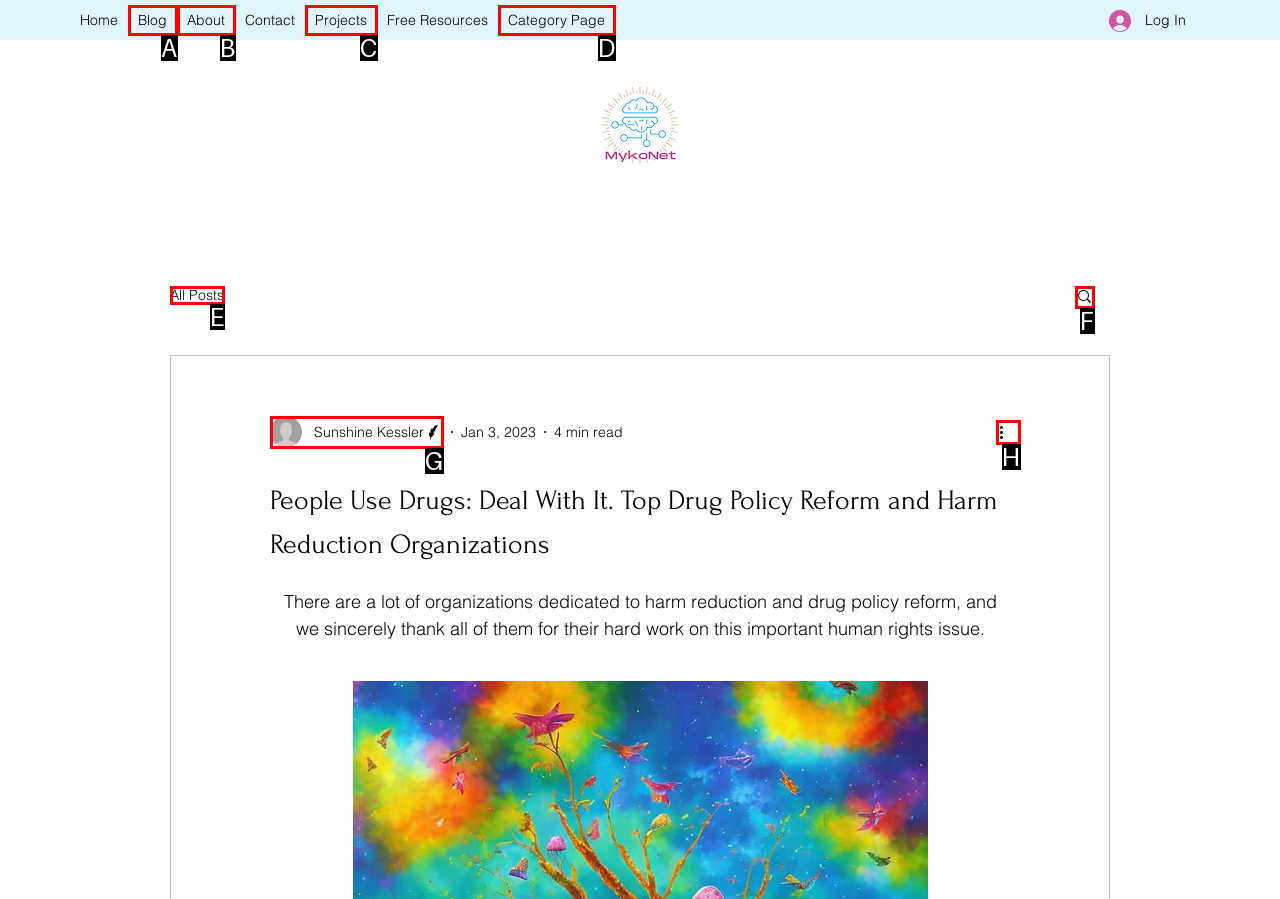Figure out which option to click to perform the following task: Search for something
Provide the letter of the correct option in your response.

F